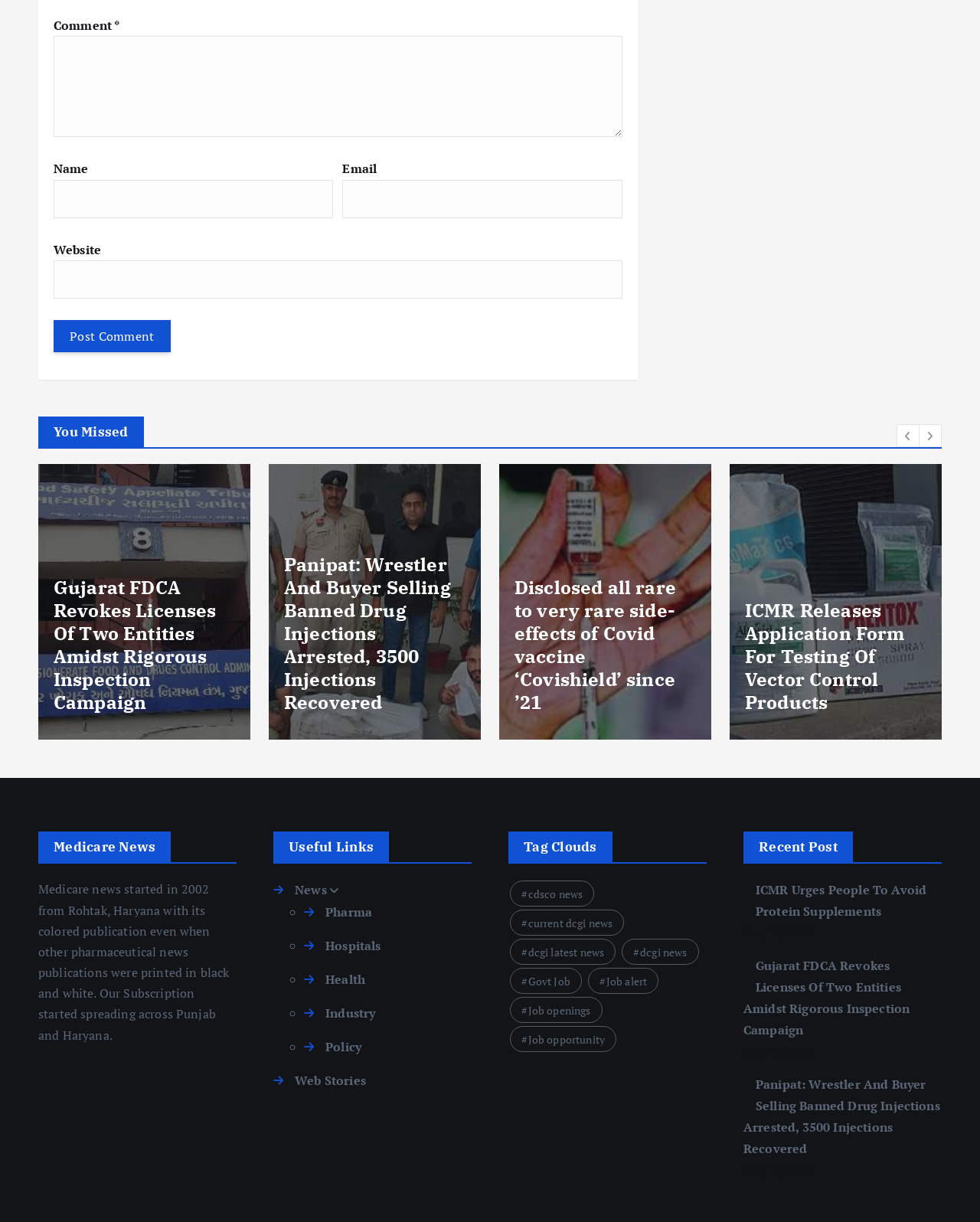Please locate the bounding box coordinates for the element that should be clicked to achieve the following instruction: "Click the 'Post Comment' button". Ensure the coordinates are given as four float numbers between 0 and 1, i.e., [left, top, right, bottom].

[0.055, 0.262, 0.174, 0.288]